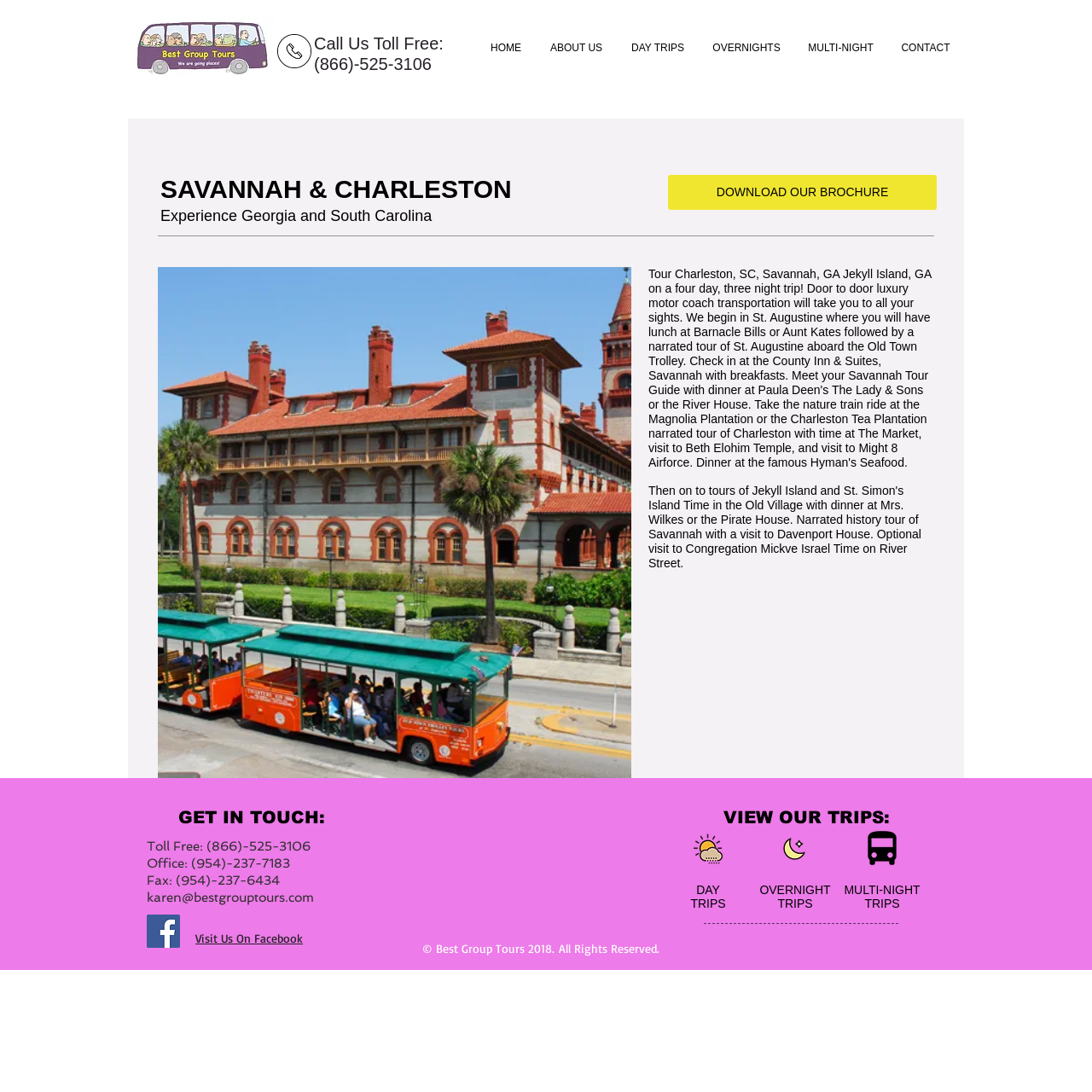Determine the bounding box coordinates of the clickable element to complete this instruction: "View the Savannah and Charleston trip". Provide the coordinates in the format of four float numbers between 0 and 1, [left, top, right, bottom].

[0.147, 0.16, 0.596, 0.186]